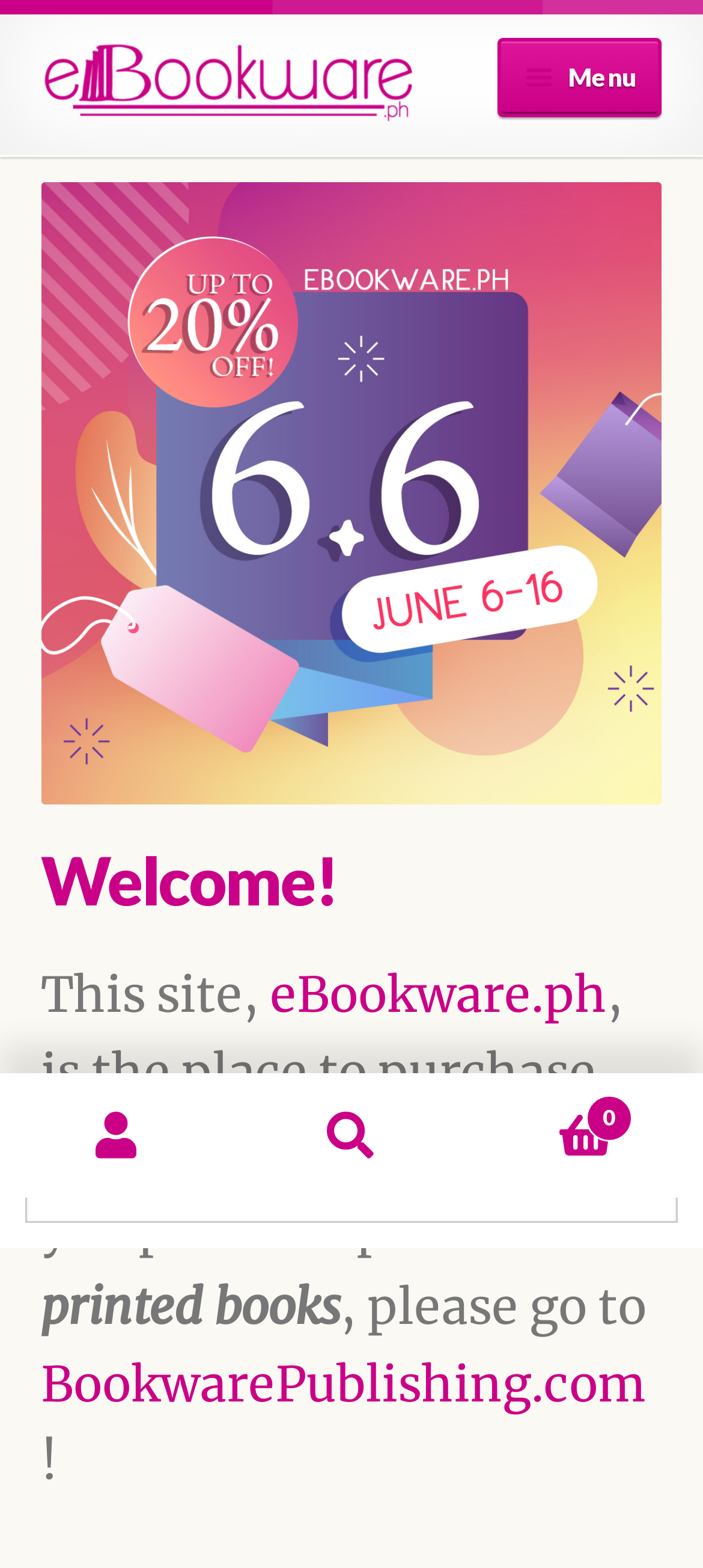Based on the image, please elaborate on the answer to the following question:
What is the alternative website for purchasing printed books?

The alternative website for purchasing printed books can be determined by looking at the link element with the text 'BookwarePublishing.com', which is mentioned as the website to visit for purchasing printed books.